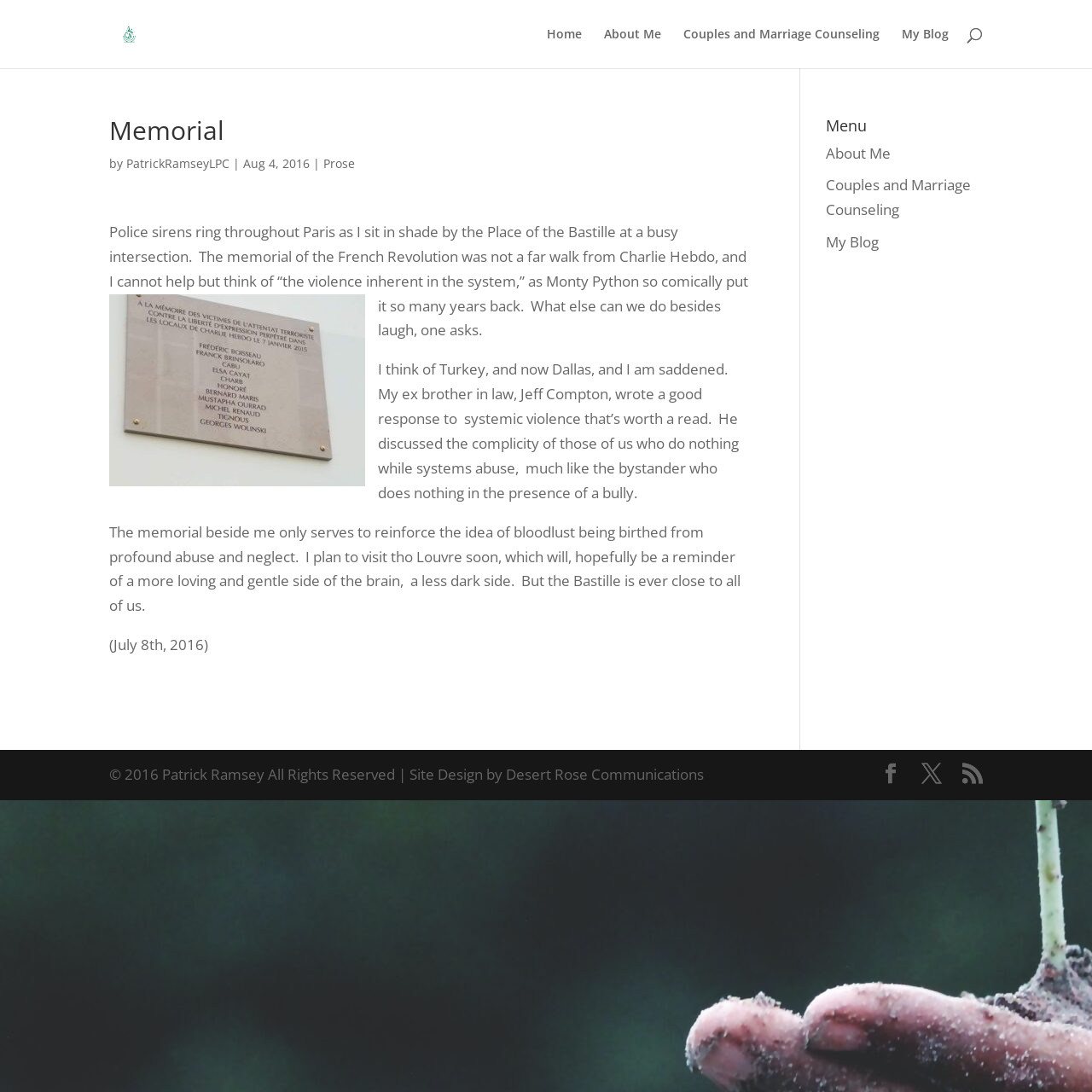Locate the bounding box coordinates of the area that needs to be clicked to fulfill the following instruction: "visit the blog". The coordinates should be in the format of four float numbers between 0 and 1, namely [left, top, right, bottom].

[0.826, 0.026, 0.869, 0.062]